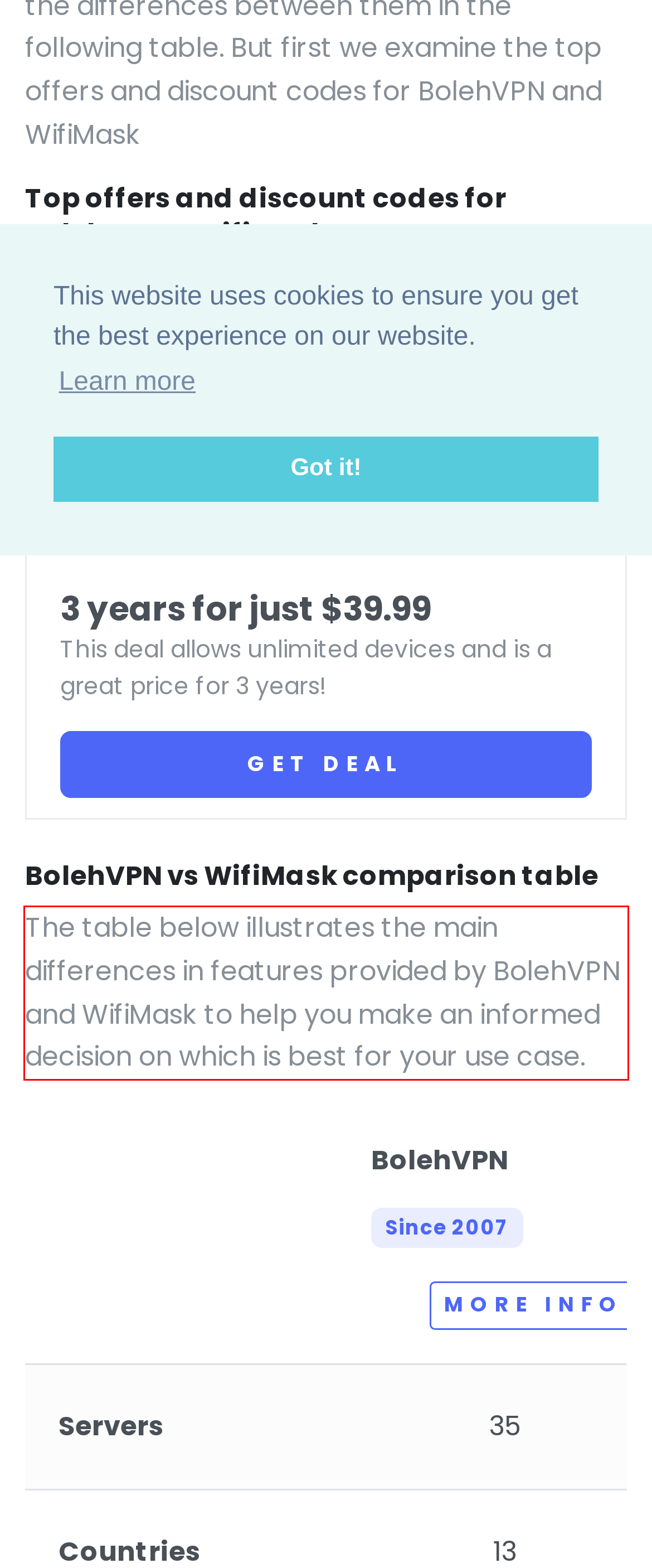Please extract the text content from the UI element enclosed by the red rectangle in the screenshot.

The table below illustrates the main differences in features provided by BolehVPN and WifiMask to help you make an informed decision on which is best for your use case.